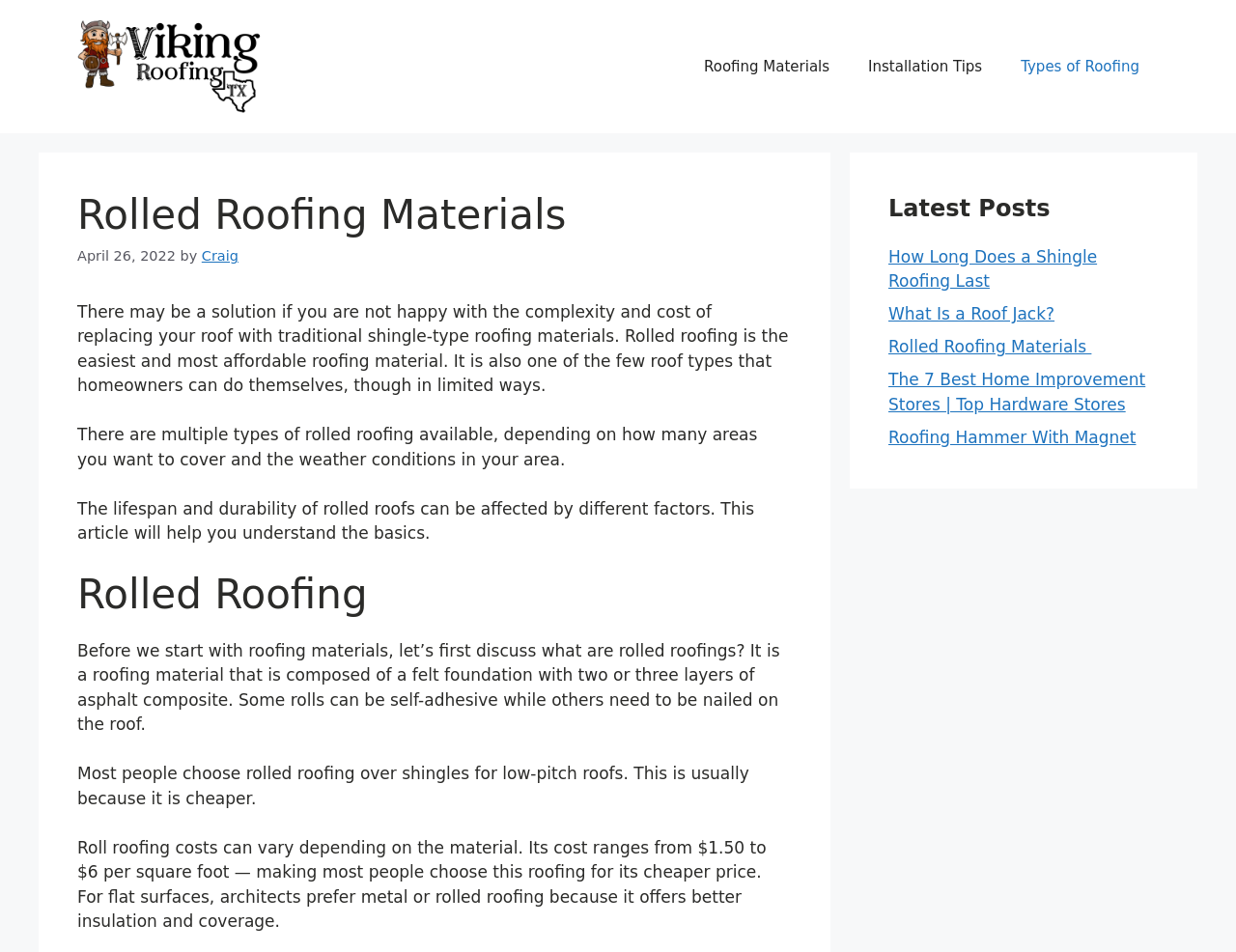What is the cost range of rolled roofing?
Using the screenshot, give a one-word or short phrase answer.

$1.50 to $6 per square foot